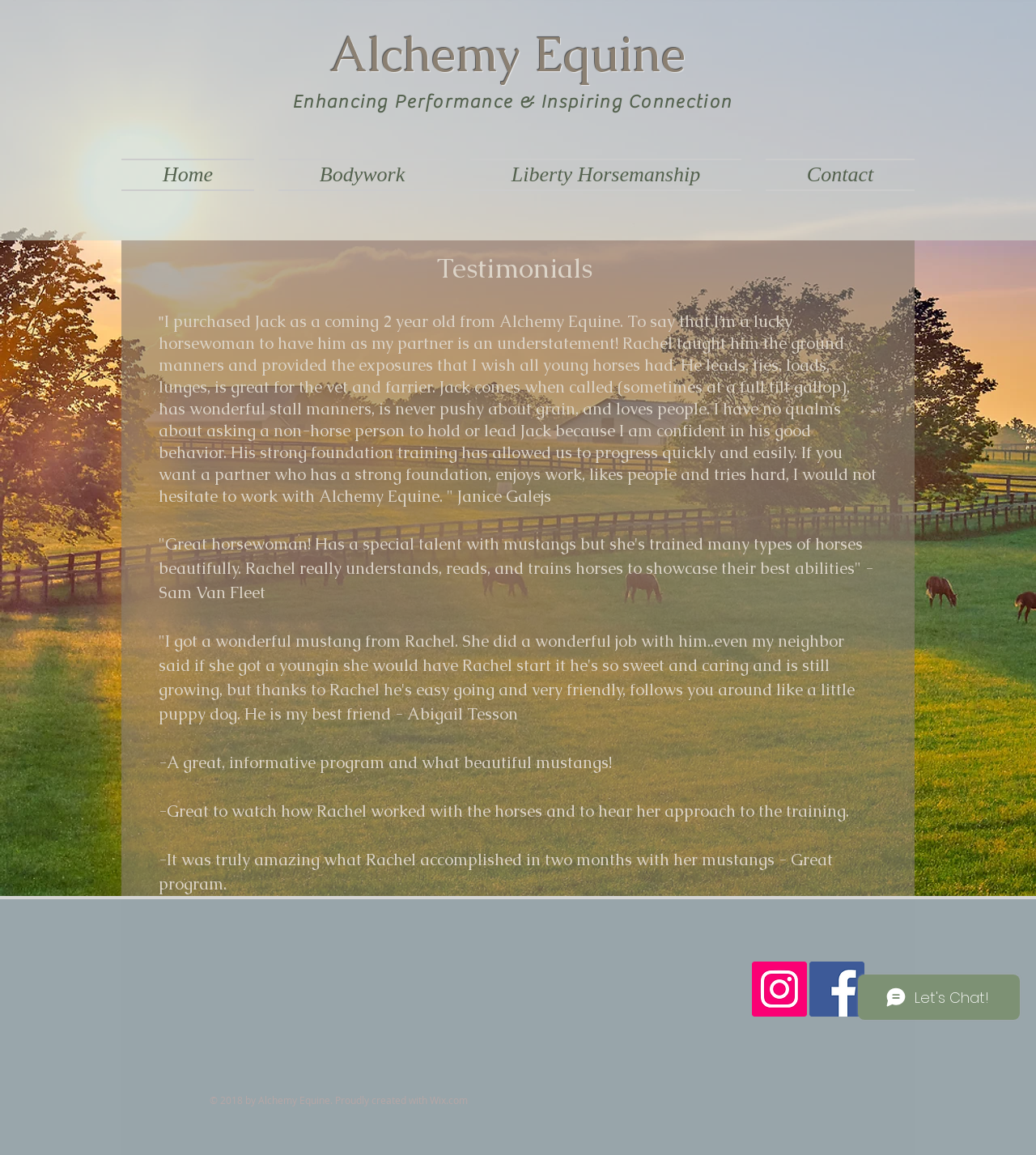Please find the bounding box coordinates of the element that must be clicked to perform the given instruction: "Click the 'Instagram Social Icon'". The coordinates should be four float numbers from 0 to 1, i.e., [left, top, right, bottom].

[0.726, 0.833, 0.779, 0.88]